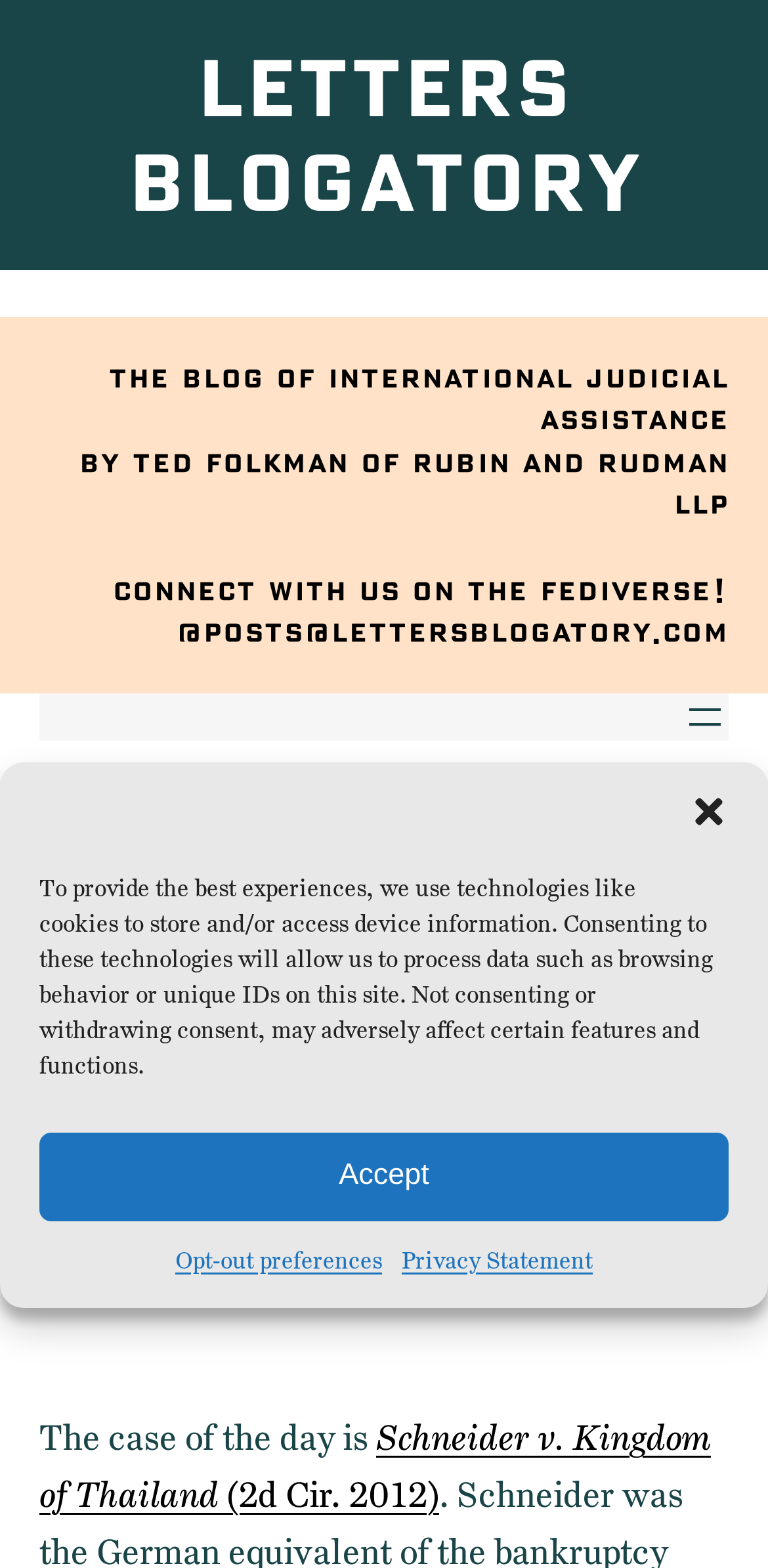Please specify the bounding box coordinates in the format (top-left x, top-left y, bottom-right x, bottom-right y), with all values as floating point numbers between 0 and 1. Identify the bounding box of the UI element described by: Opt-out preferences

[0.228, 0.791, 0.497, 0.815]